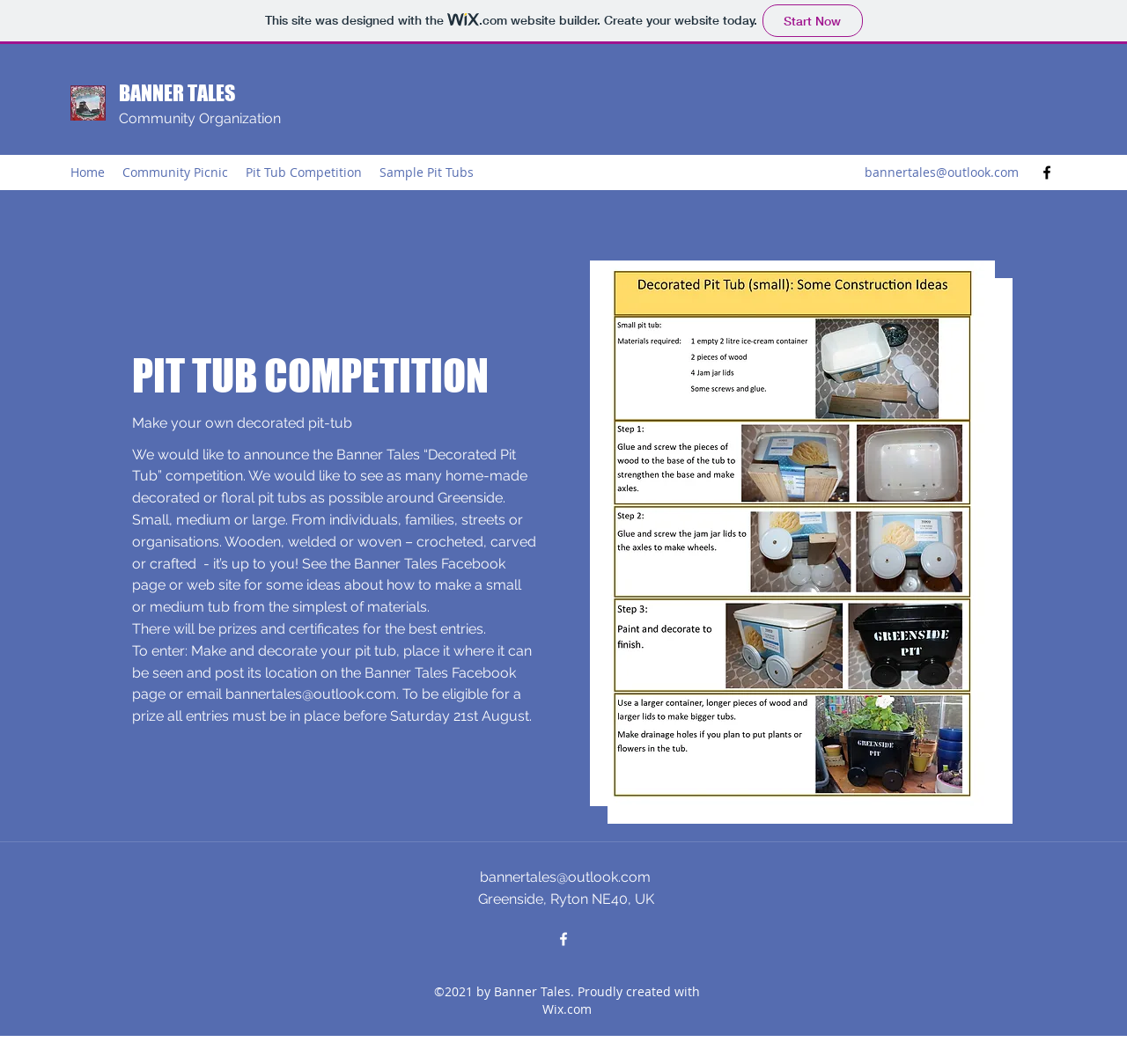Bounding box coordinates are specified in the format (top-left x, top-left y, bottom-right x, bottom-right y). All values are floating point numbers bounded between 0 and 1. Please provide the bounding box coordinate of the region this sentence describes: bannertales@outlook.com

[0.426, 0.816, 0.577, 0.832]